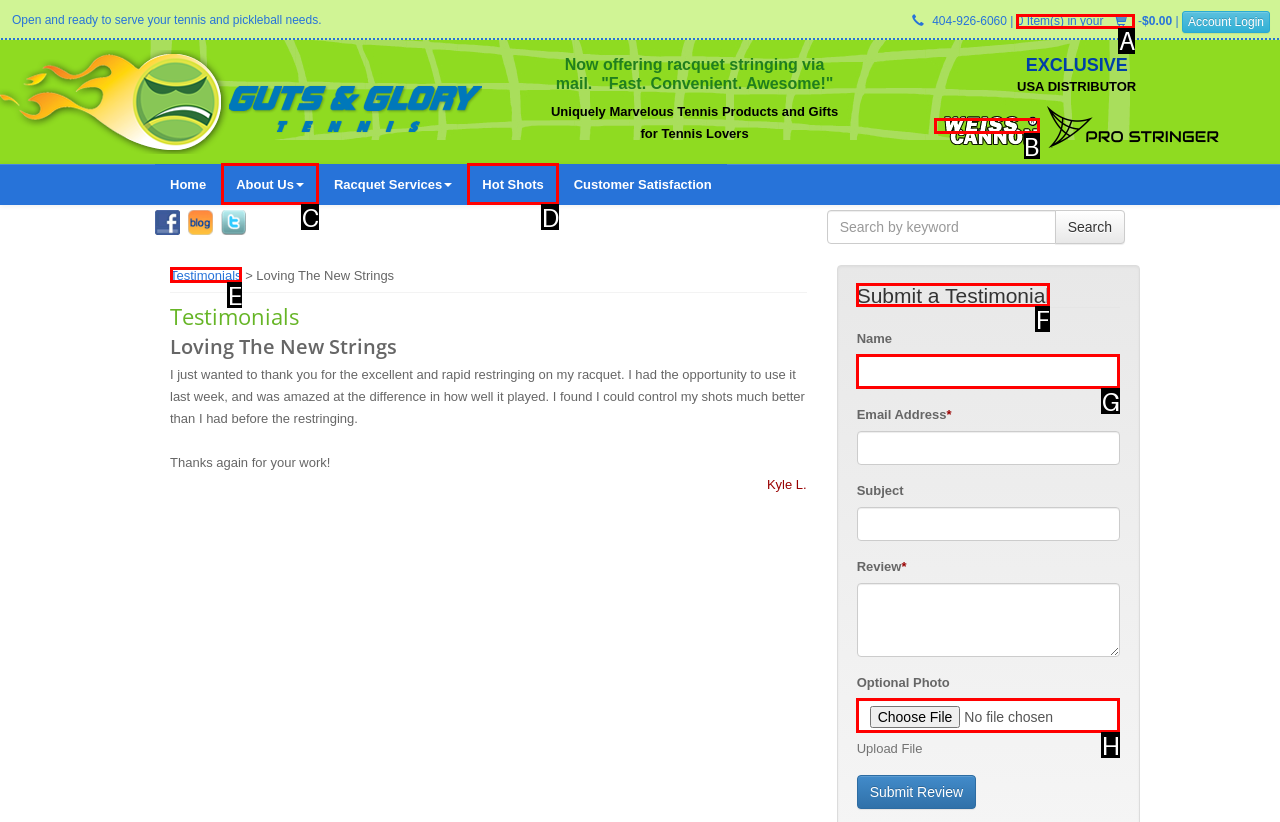To execute the task: Submit a testimonial, which one of the highlighted HTML elements should be clicked? Answer with the option's letter from the choices provided.

F